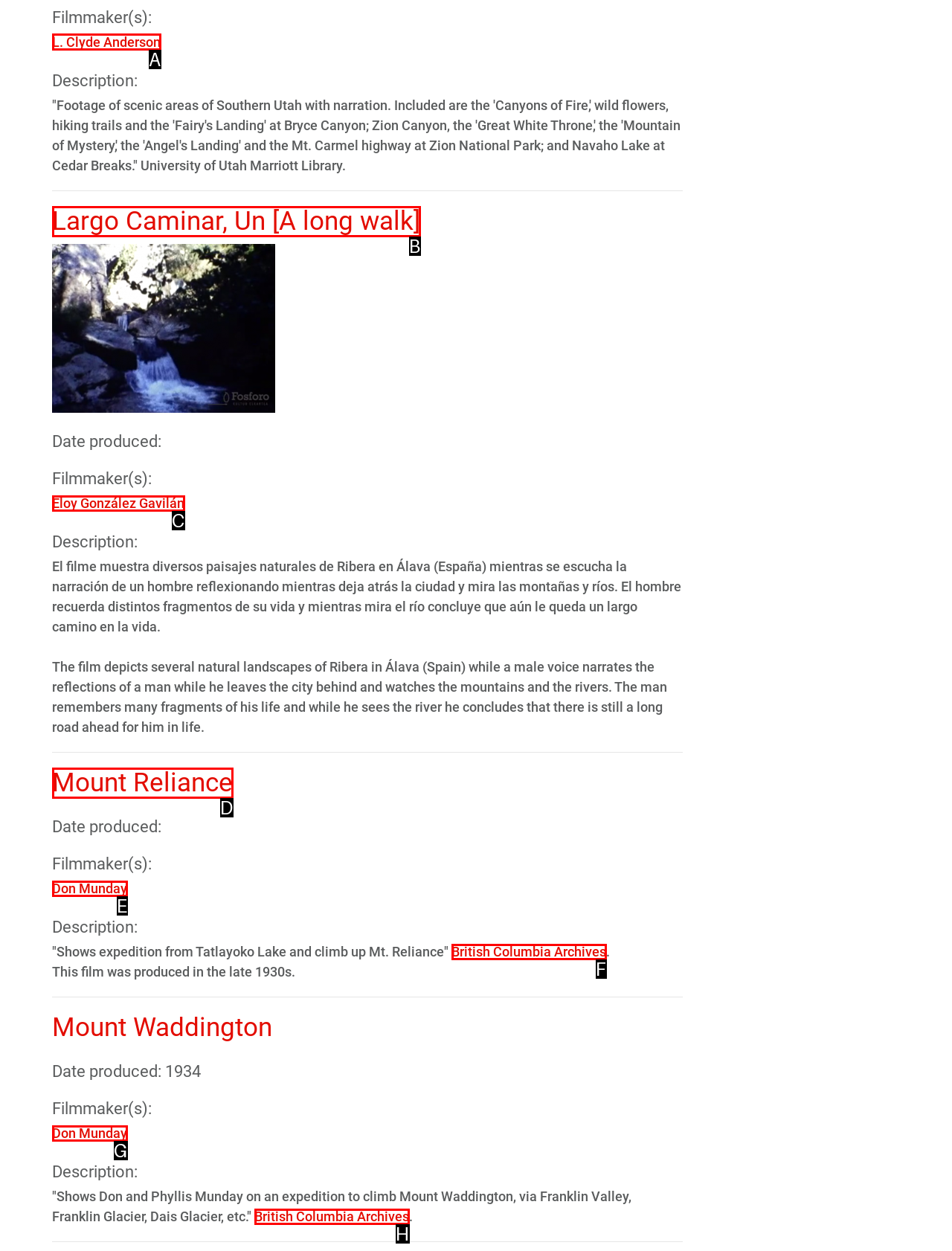Identify the HTML element to click to execute this task: Click on the link 'L. Clyde Anderson' Respond with the letter corresponding to the proper option.

A